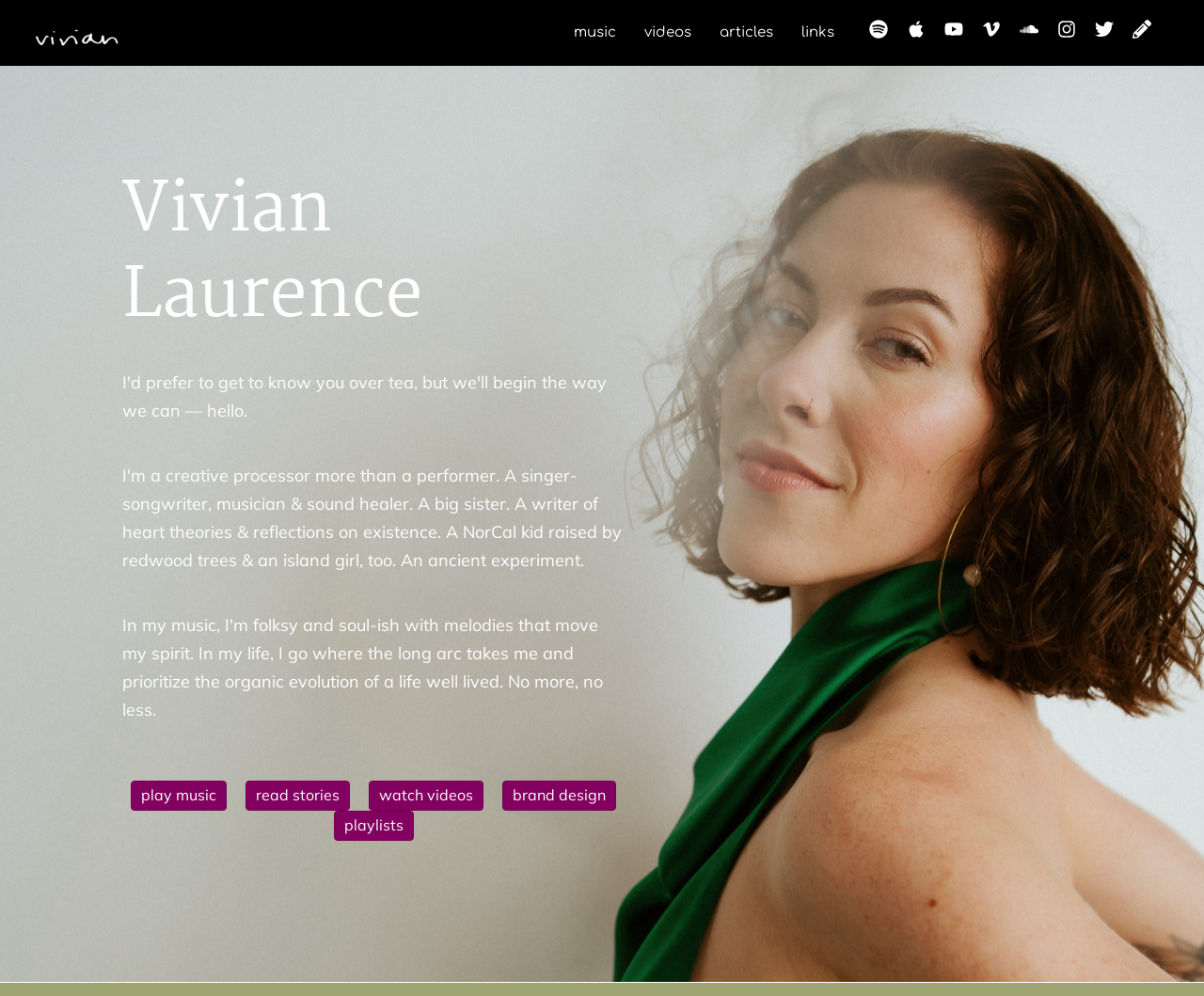What are the social media platforms where Vivian Laurence's music is available?
Ensure your answer is thorough and detailed.

The social media platforms where Vivian Laurence's music is available can be found in the dropdown menu, which includes links to spotify, apple, youtube, vimeo, soundcloud, instagram, and twitter.